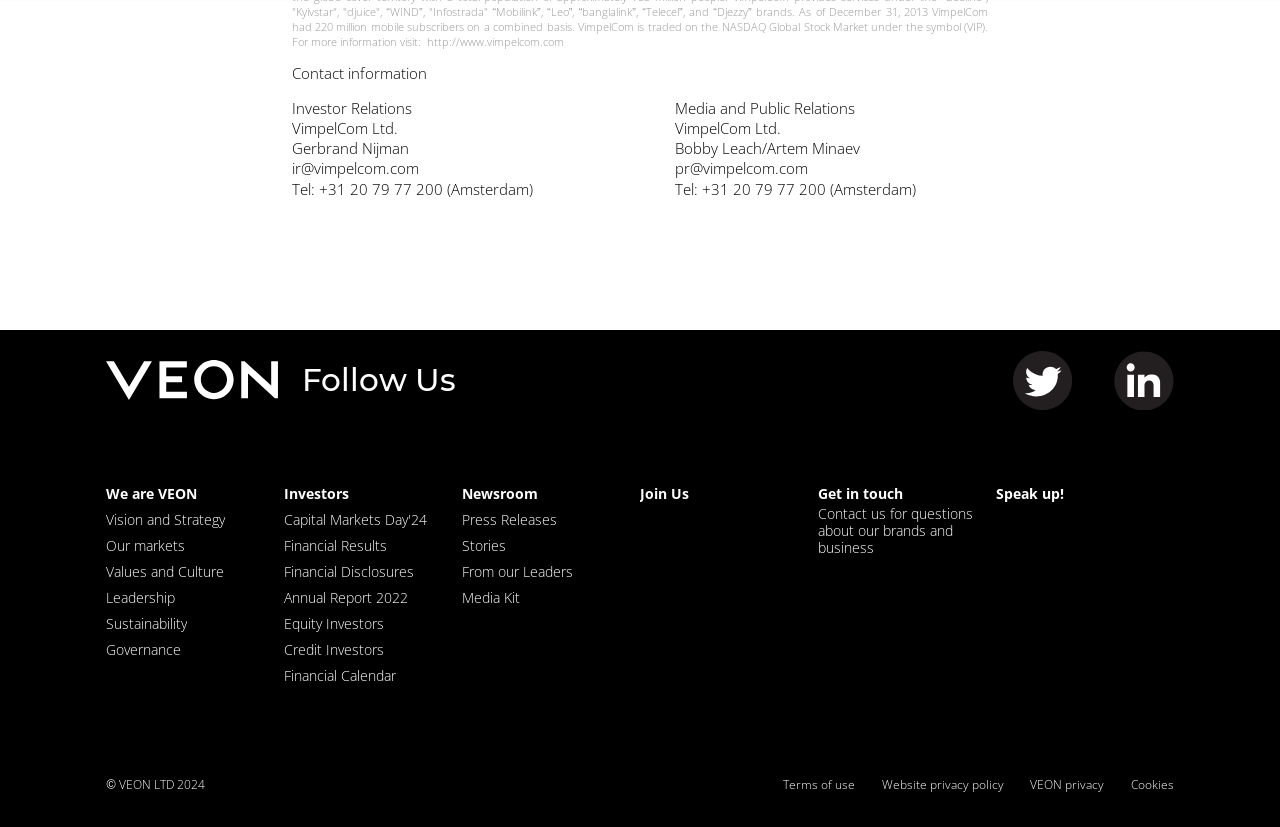Use a single word or phrase to answer the question:
What is the year mentioned in the copyright notice at the bottom of the webpage?

2024